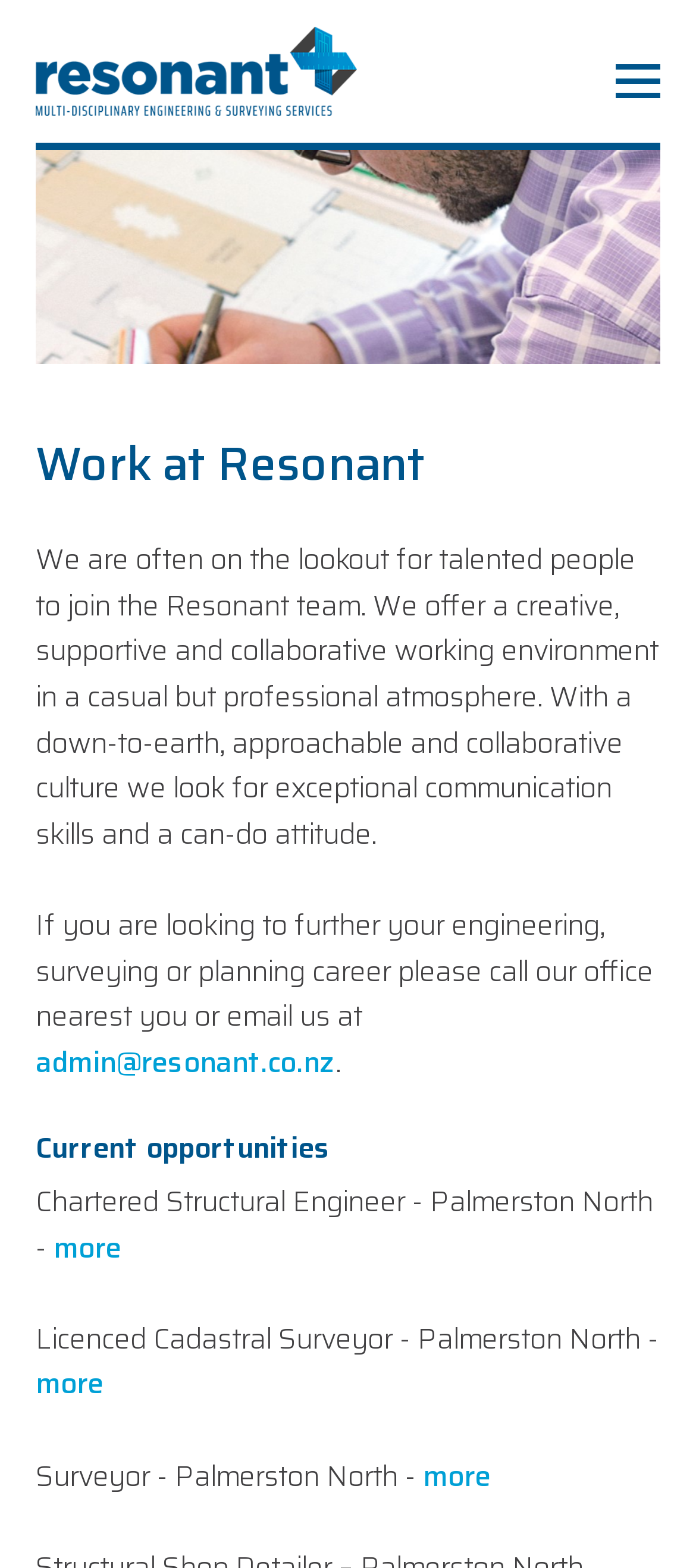Can you give a comprehensive explanation to the question given the content of the image?
What is the email address to contact for job inquiries?

The email address is obtained from the link 'admin@resonant.co.nz' with bounding box coordinates [0.051, 0.663, 0.482, 0.691].